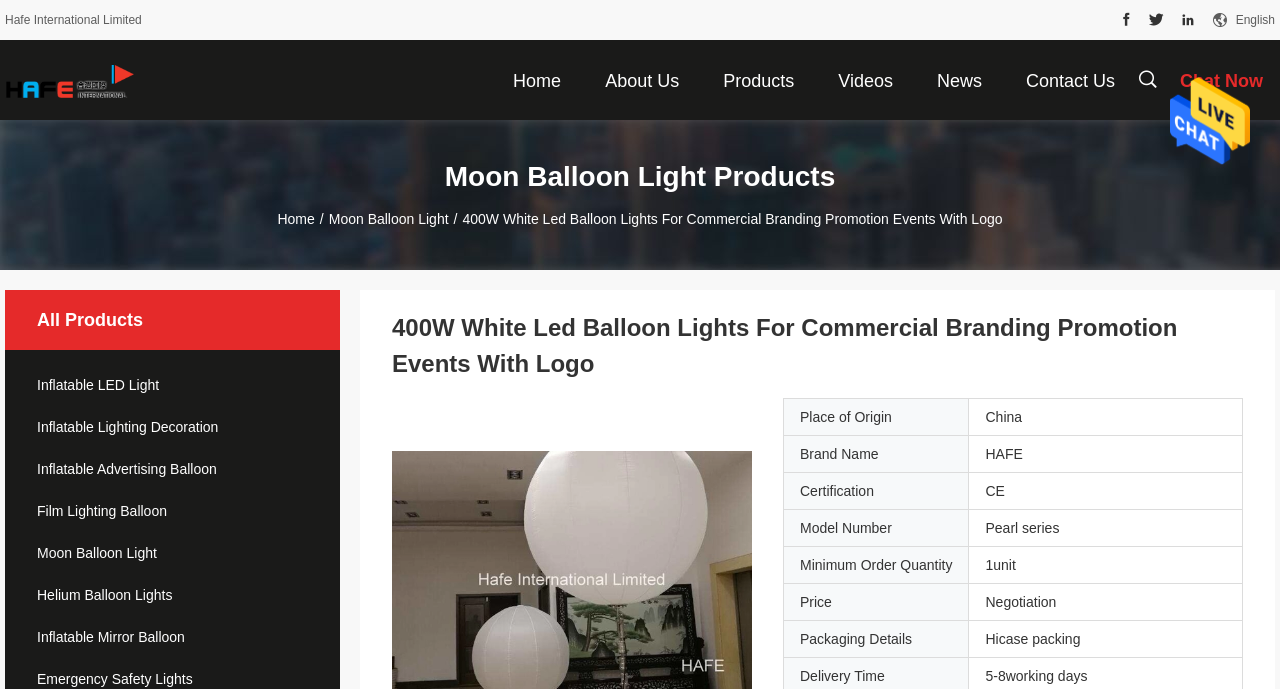Kindly provide the bounding box coordinates of the section you need to click on to fulfill the given instruction: "Chat Now".

[0.912, 0.058, 0.996, 0.174]